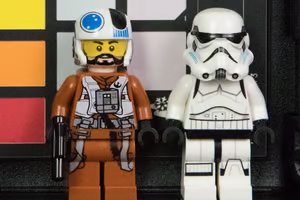What is the purpose of the background in the image?
Using the visual information, respond with a single word or phrase.

Color test chart